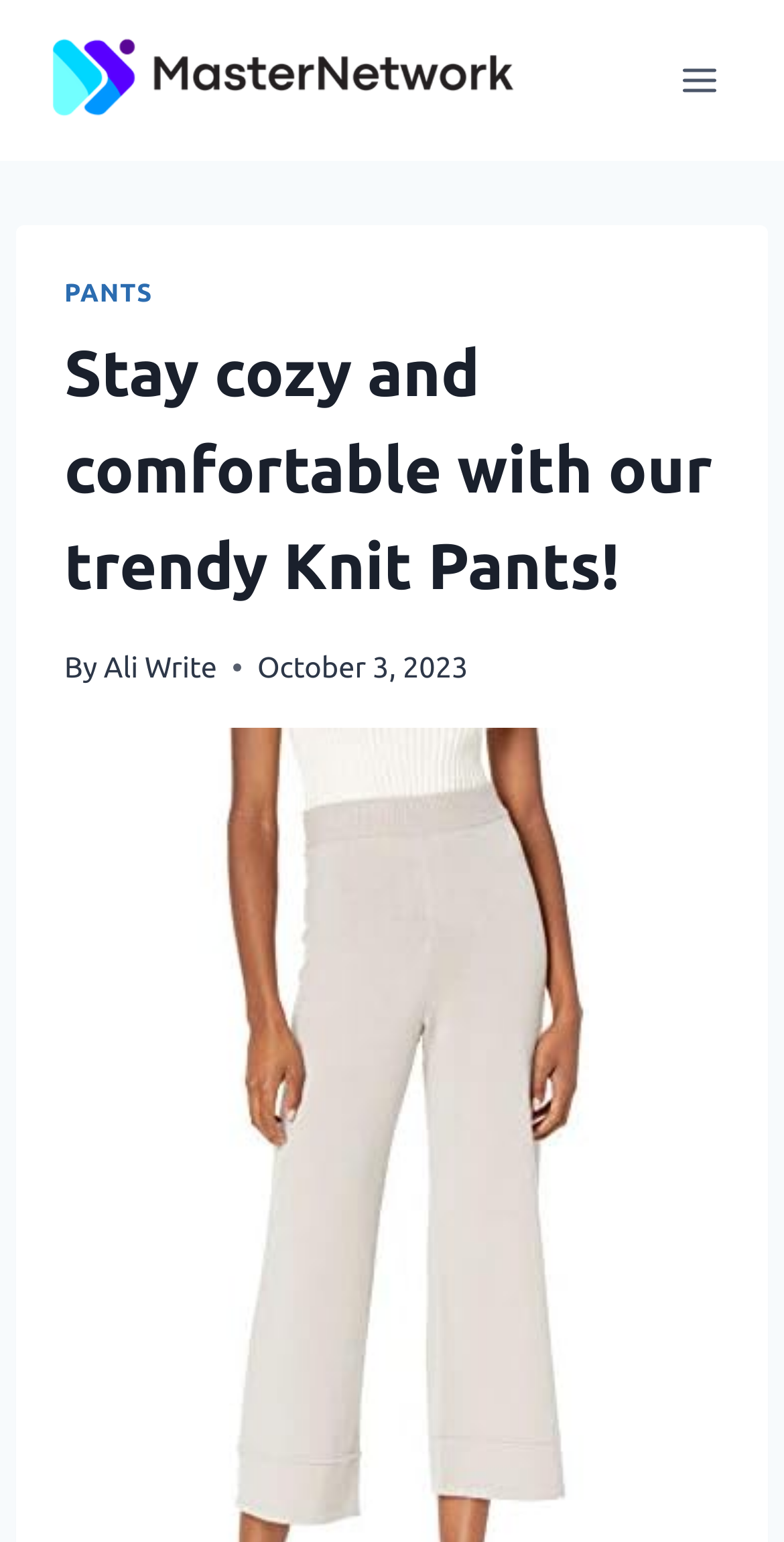Who is the author of the content?
Please answer the question with a single word or phrase, referencing the image.

Ali Write